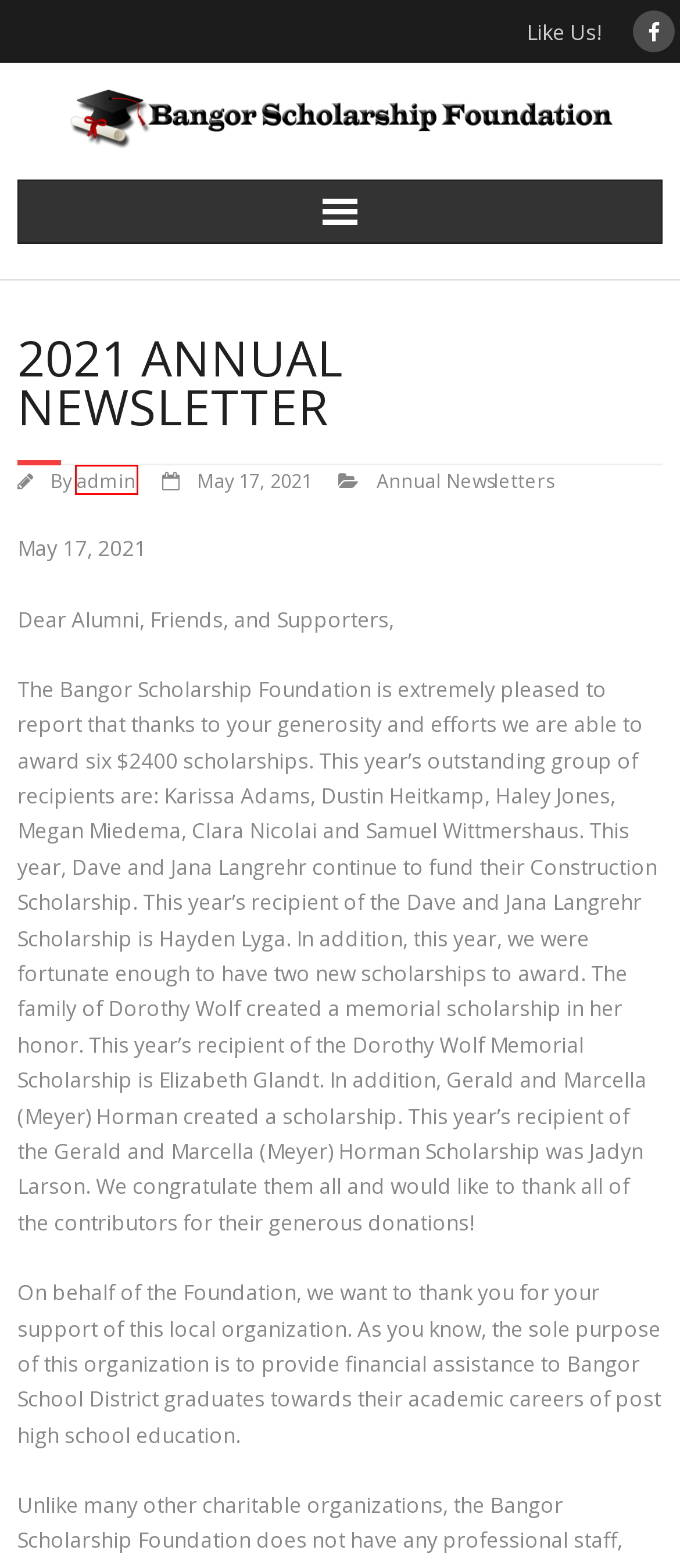Examine the screenshot of the webpage, noting the red bounding box around a UI element. Pick the webpage description that best matches the new page after the element in the red bounding box is clicked. Here are the candidates:
A. Myrna & Casey Davis Memorial Golf Outing – Bangor Scholarship Foundation
B. Bangor Scholarship Foundation – Bangor, WI
C. Annual Newsletters – Bangor Scholarship Foundation
D. 2022 Annual Newsletter – Bangor Scholarship Foundation
E. admin – Bangor Scholarship Foundation
F. 2023 Annual Newsletter – Bangor Scholarship Foundation
G. Think Up Themes | Premium WordPress Themes
H. 2020 Golf Outing Canceled – Bangor Scholarship Foundation

E